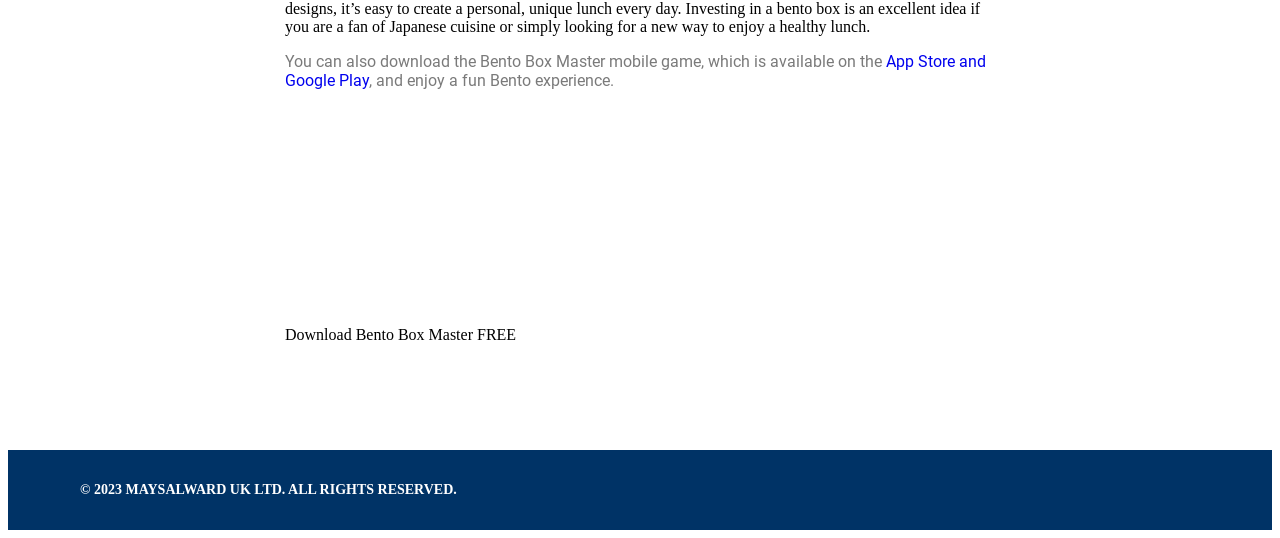Give a one-word or short phrase answer to this question: 
Where can the mobile game be downloaded from?

App Store and Google Play